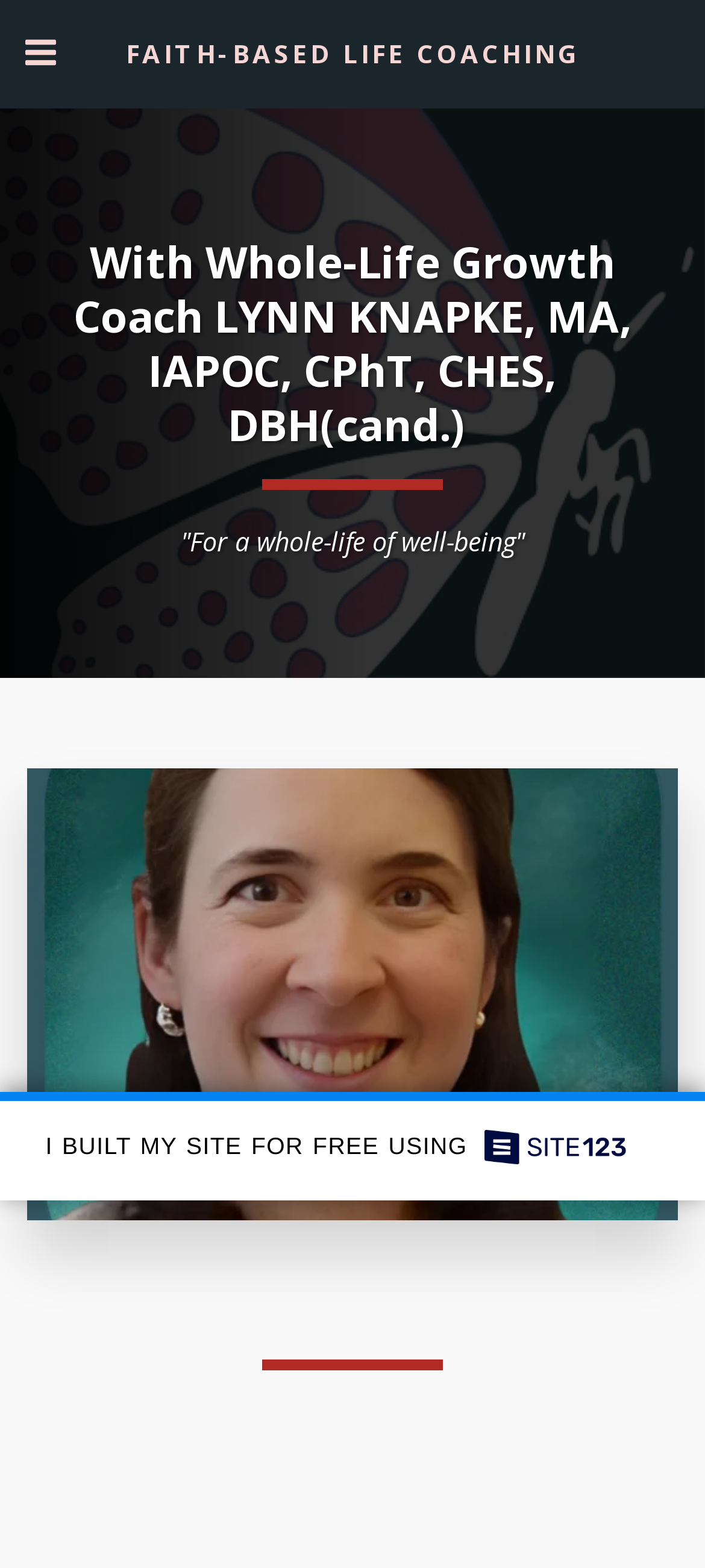Answer the following query with a single word or phrase:
What is the coach's name?

Lynn Knapke